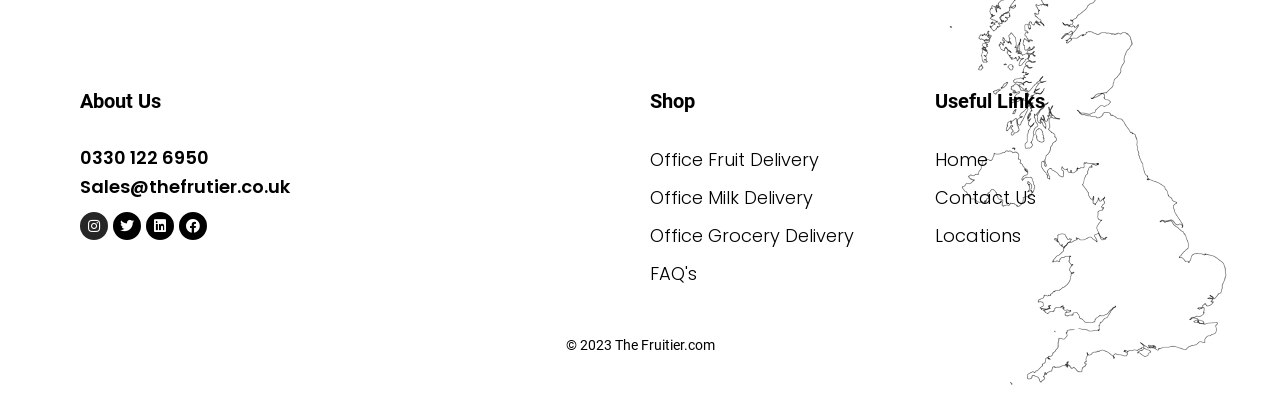Please predict the bounding box coordinates (top-left x, top-left y, bottom-right x, bottom-right y) for the UI element in the screenshot that fits the description: Instagram

[0.062, 0.538, 0.084, 0.609]